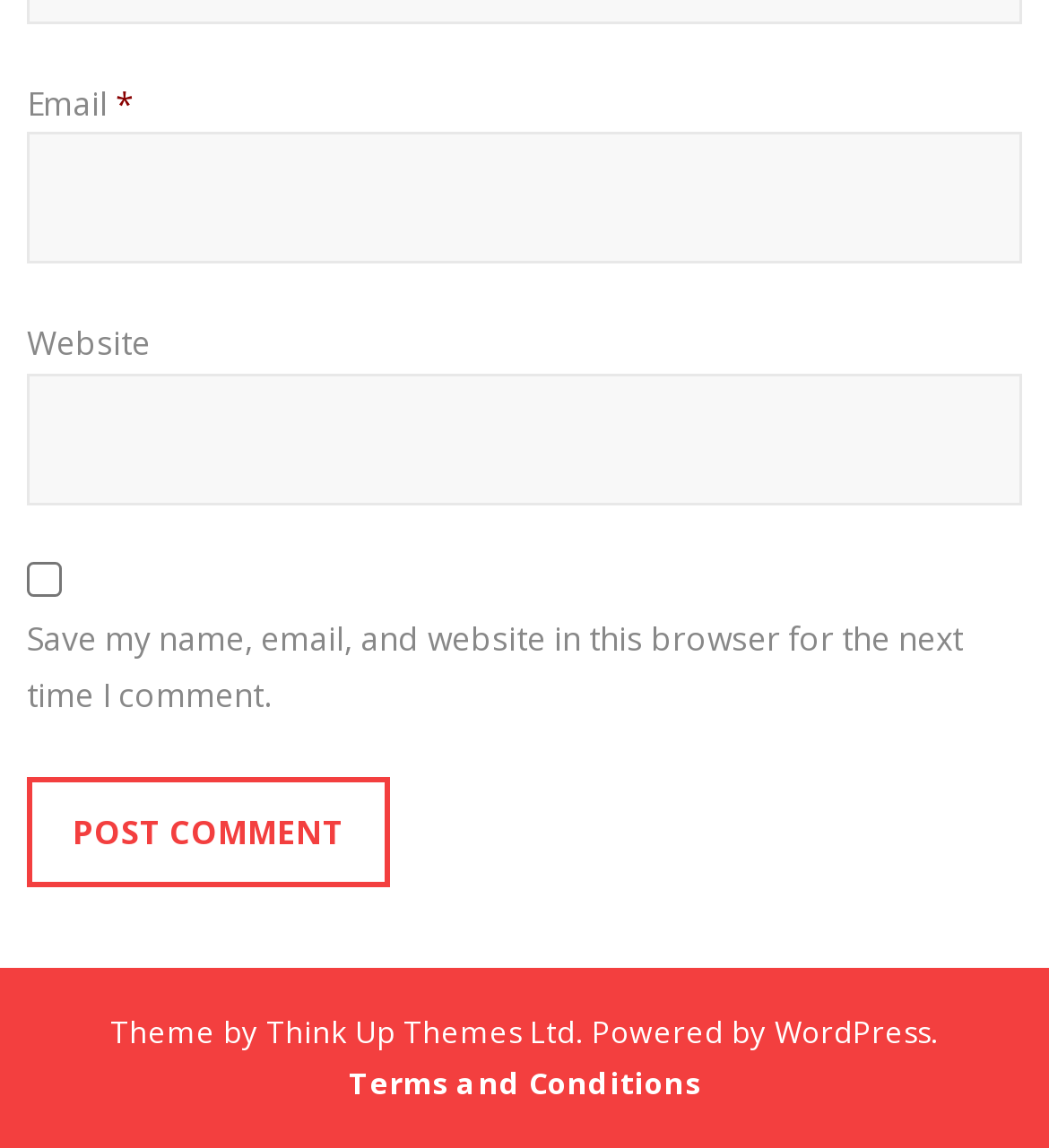Please specify the bounding box coordinates in the format (top-left x, top-left y, bottom-right x, bottom-right y), with all values as floating point numbers between 0 and 1. Identify the bounding box of the UI element described by: WordPress

[0.738, 0.88, 0.887, 0.915]